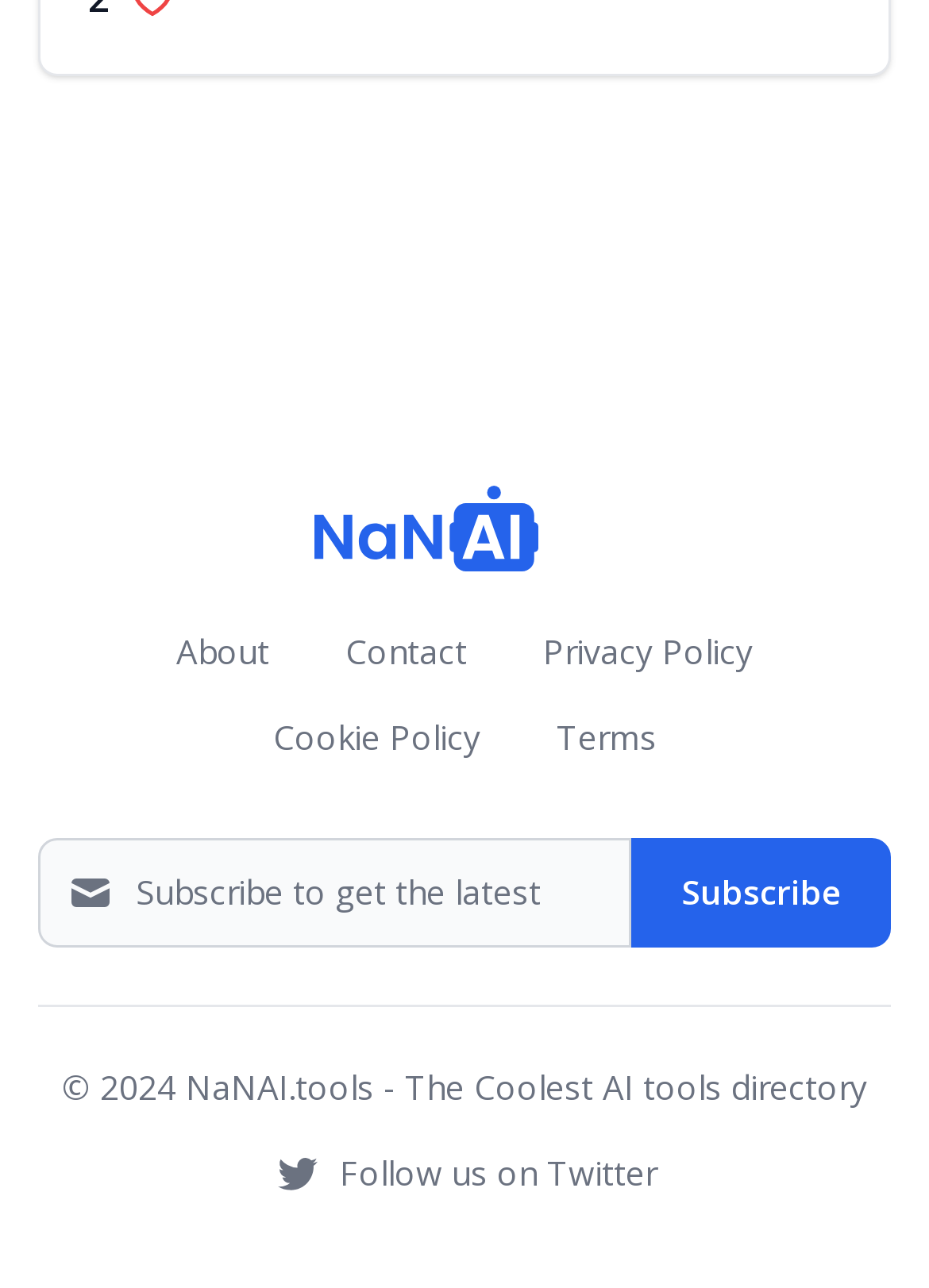Show the bounding box coordinates for the element that needs to be clicked to execute the following instruction: "Follow us on Twitter". Provide the coordinates in the form of four float numbers between 0 and 1, i.e., [left, top, right, bottom].

[0.294, 0.893, 0.706, 0.941]